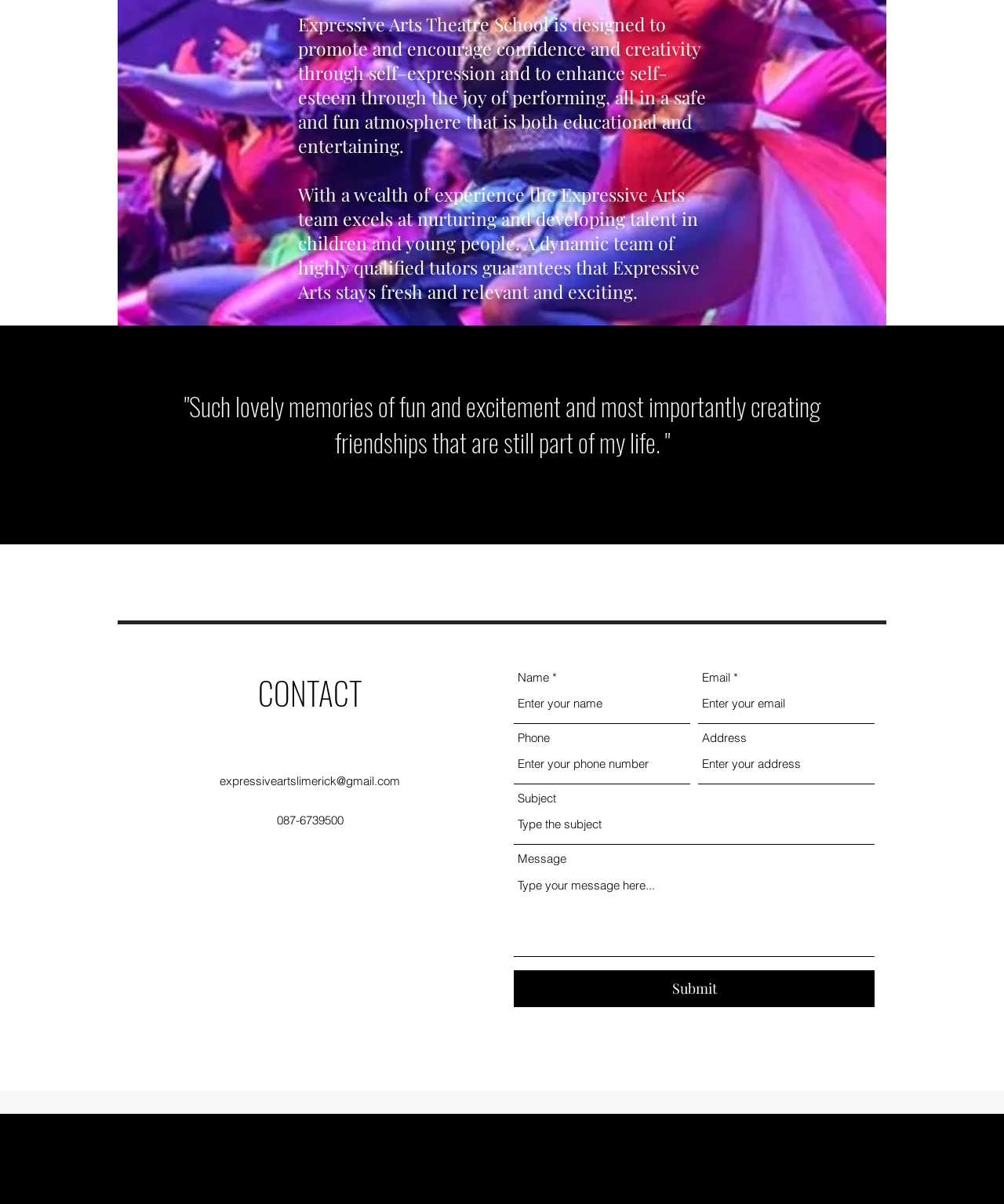Please identify the bounding box coordinates of the element's region that I should click in order to complete the following instruction: "click the submit button". The bounding box coordinates consist of four float numbers between 0 and 1, i.e., [left, top, right, bottom].

[0.512, 0.806, 0.871, 0.836]